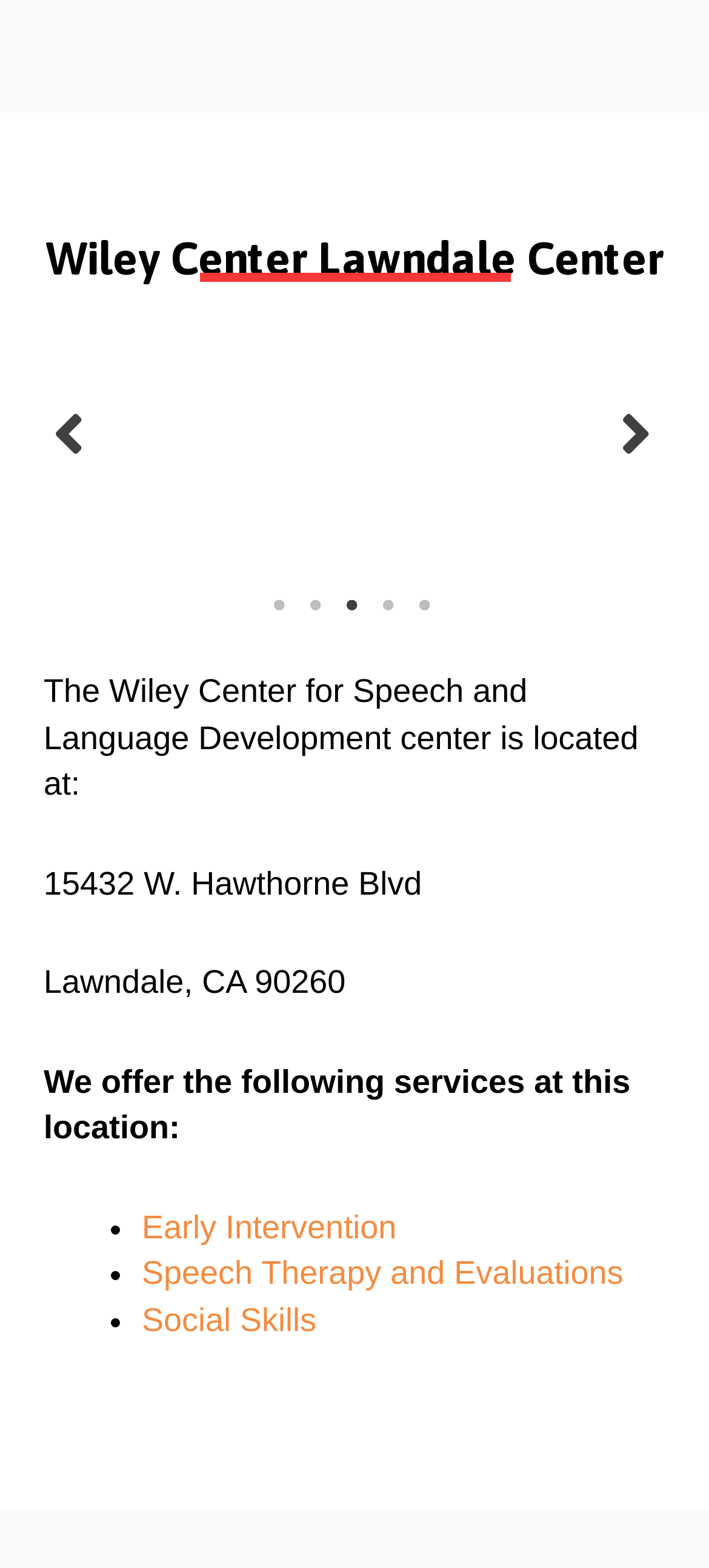Show the bounding box coordinates of the region that should be clicked to follow the instruction: "Click the Early Intervention link."

[0.2, 0.771, 0.559, 0.794]